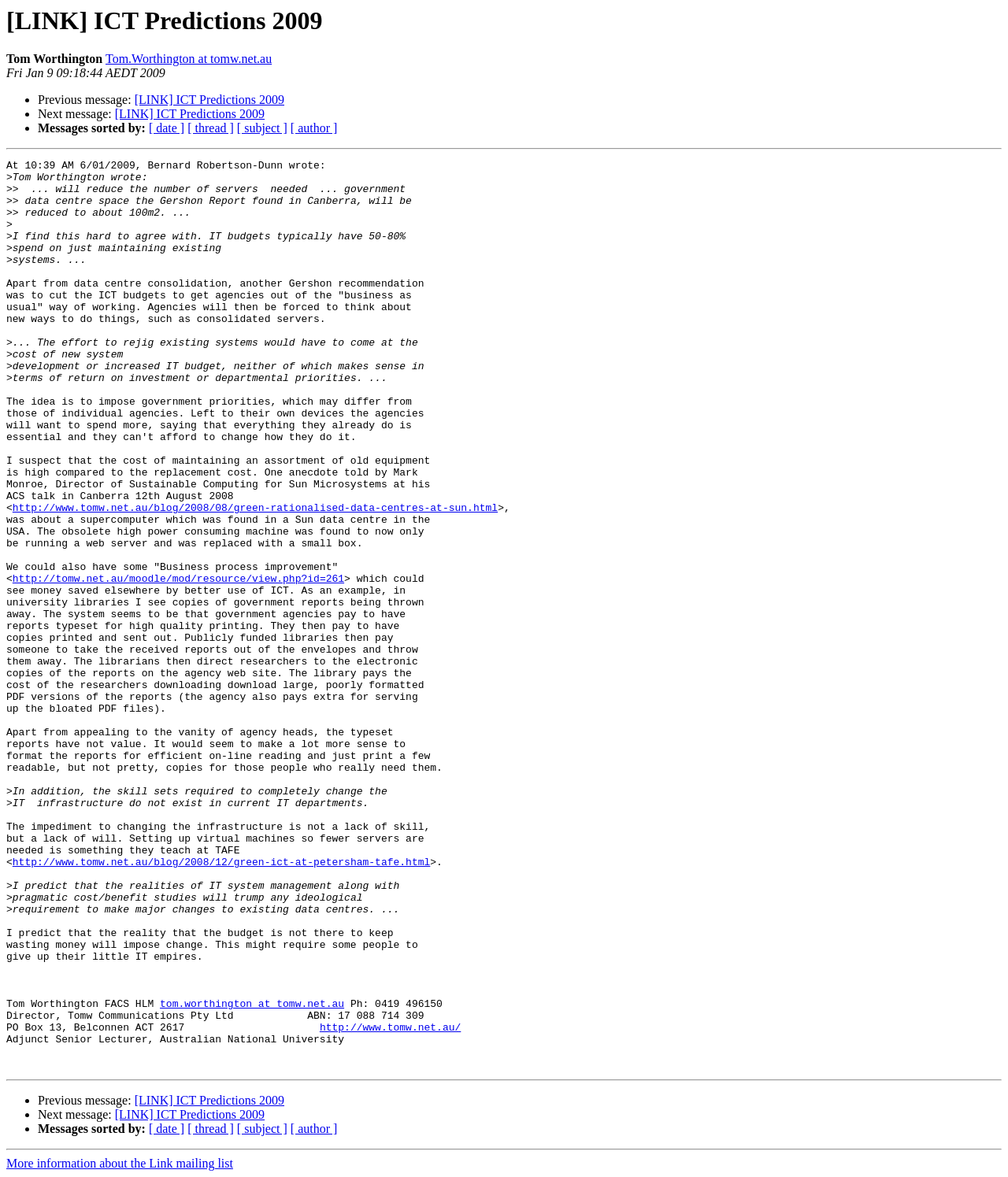Specify the bounding box coordinates of the area to click in order to execute this command: 'Visit Tom Worthington's homepage'. The coordinates should consist of four float numbers ranging from 0 to 1, and should be formatted as [left, top, right, bottom].

[0.317, 0.869, 0.457, 0.879]